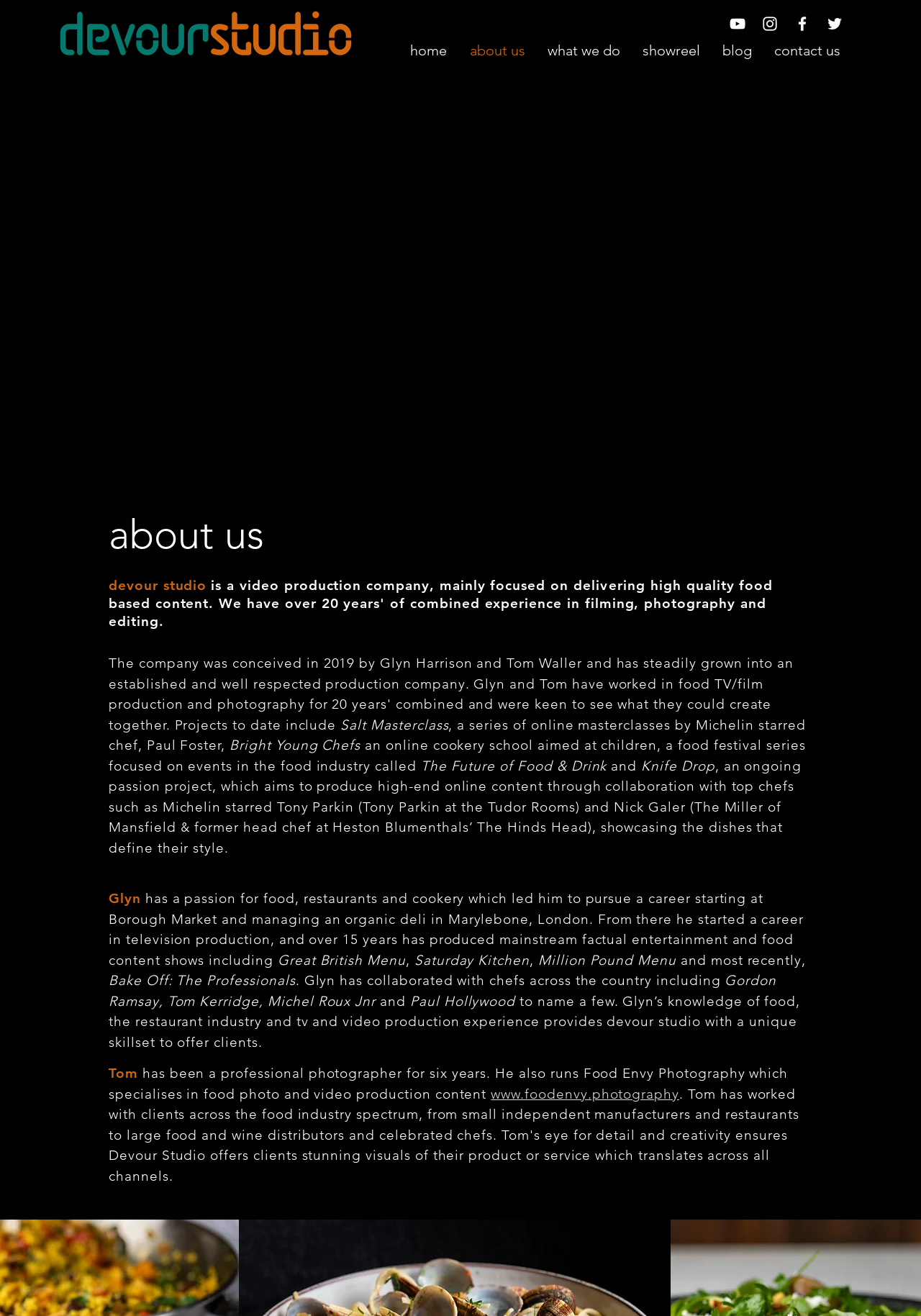Who is the founder of Food Envy Photography?
Answer the question with a single word or phrase, referring to the image.

Tom